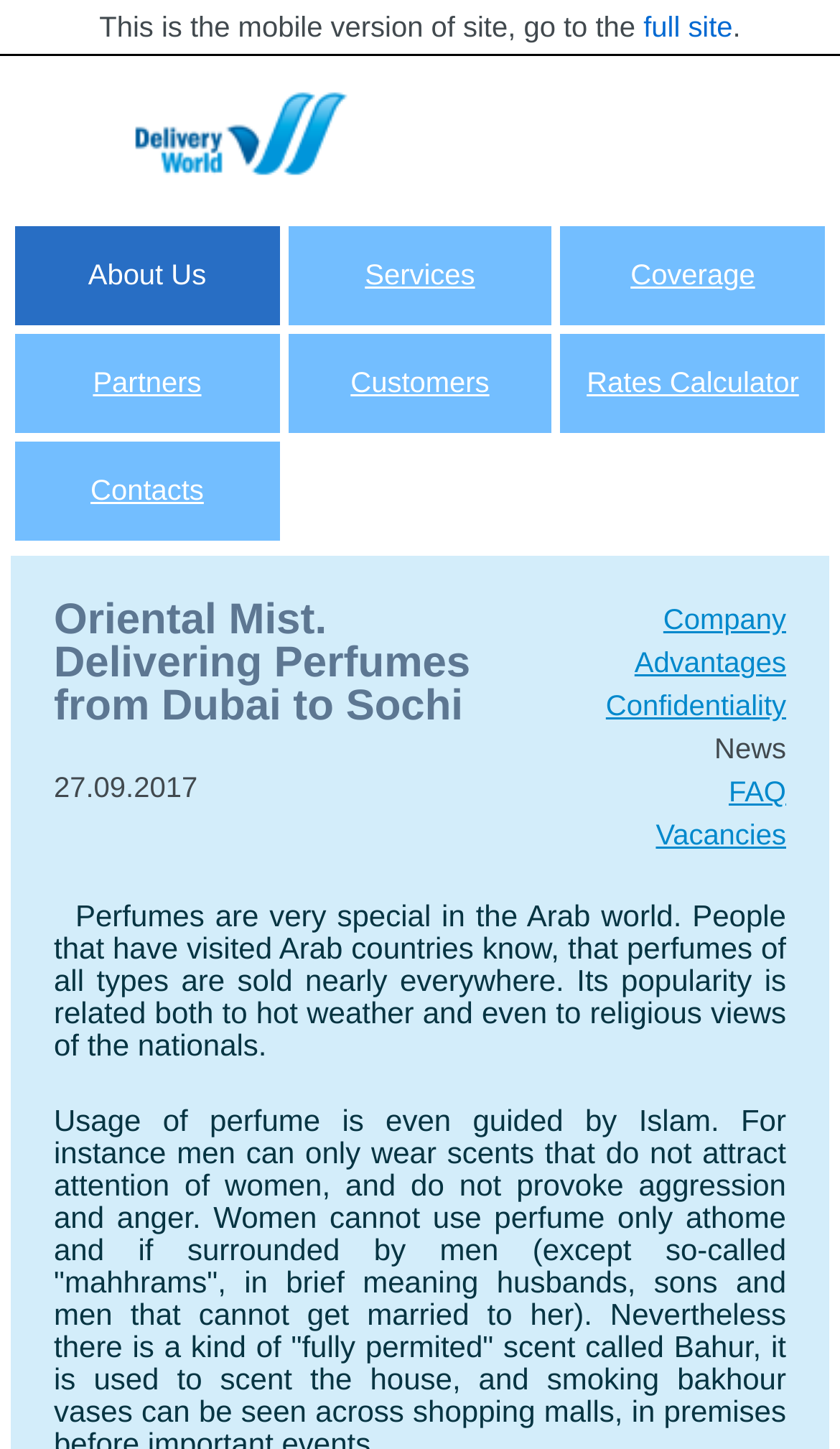Please find the bounding box for the following UI element description. Provide the coordinates in (top-left x, top-left y, bottom-right x, bottom-right y) format, with values between 0 and 1: Confidentiality

[0.721, 0.476, 0.936, 0.498]